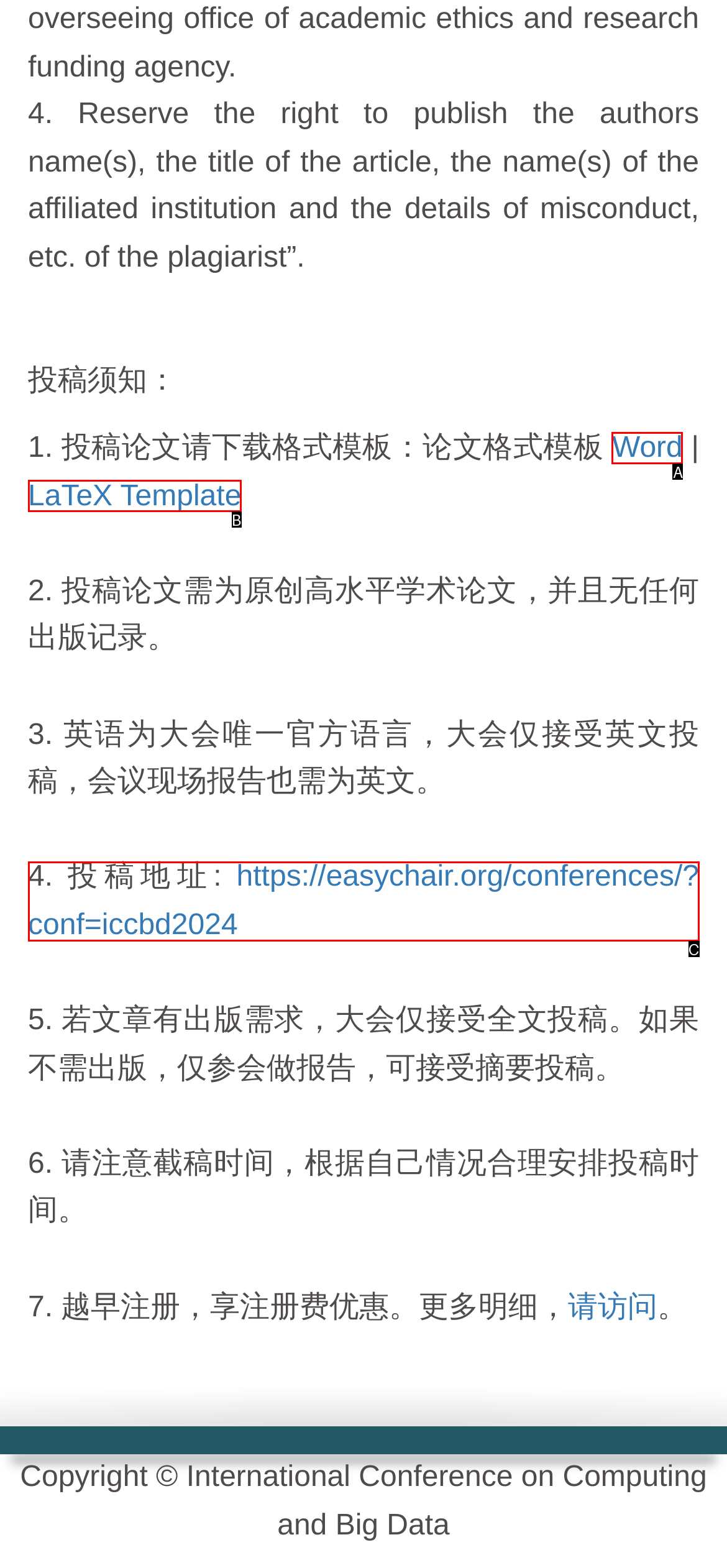Choose the UI element that best aligns with the description: LaTeX Template
Respond with the letter of the chosen option directly.

B